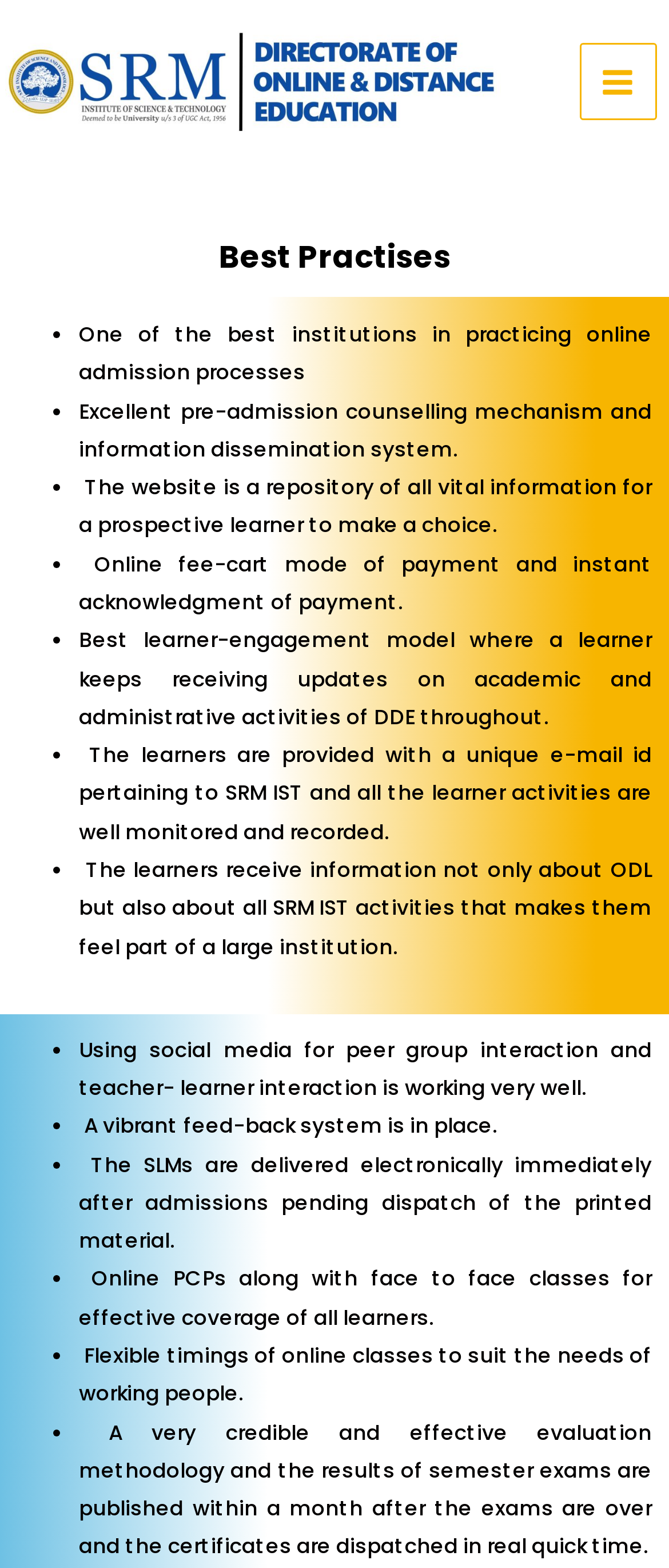How are study materials delivered?
Using the visual information, respond with a single word or phrase.

Electronically